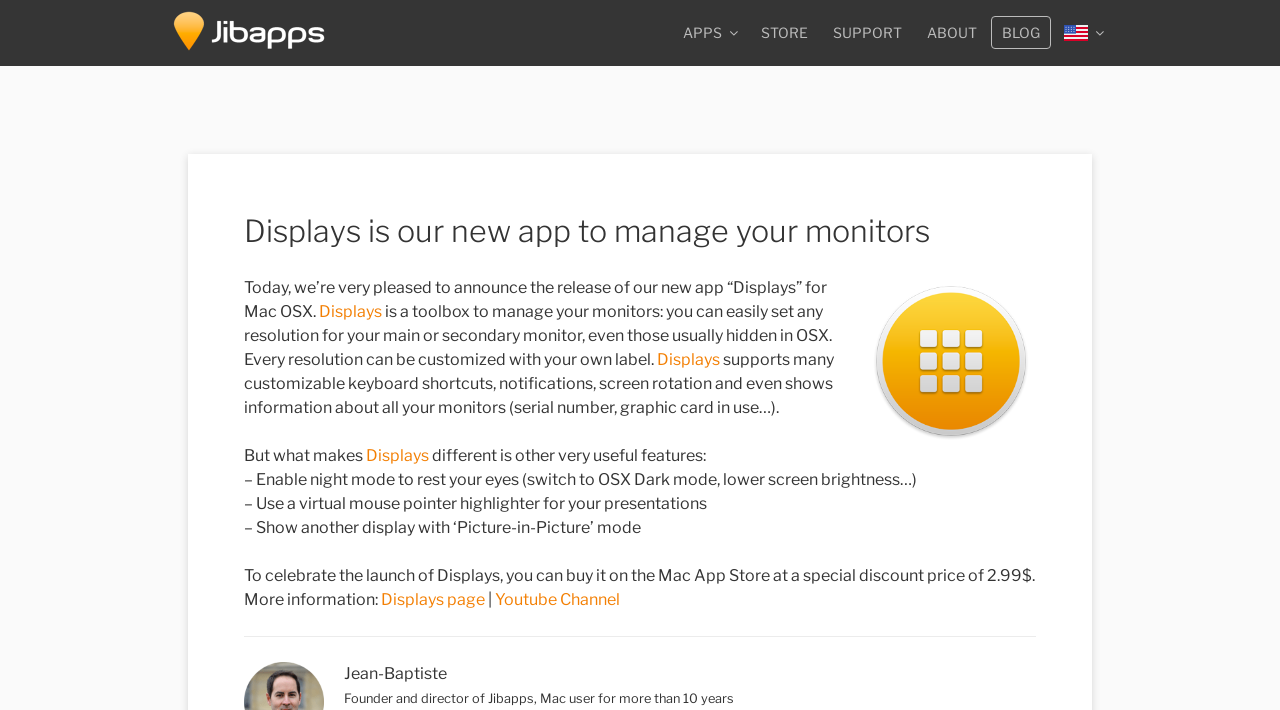Locate the bounding box coordinates of the clickable area needed to fulfill the instruction: "Visit the Youtube Channel".

[0.387, 0.831, 0.484, 0.858]